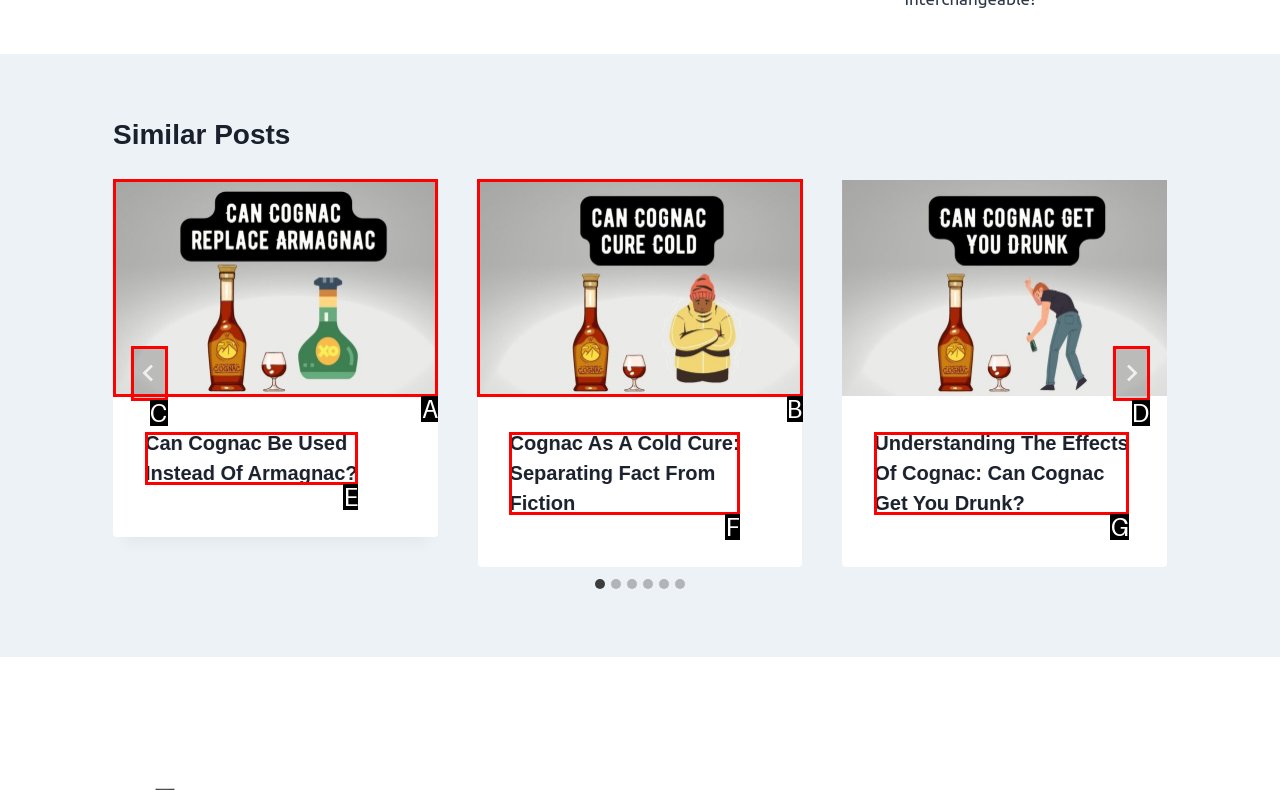Identify the HTML element that corresponds to the following description: aria-label="Next" Provide the letter of the best matching option.

D